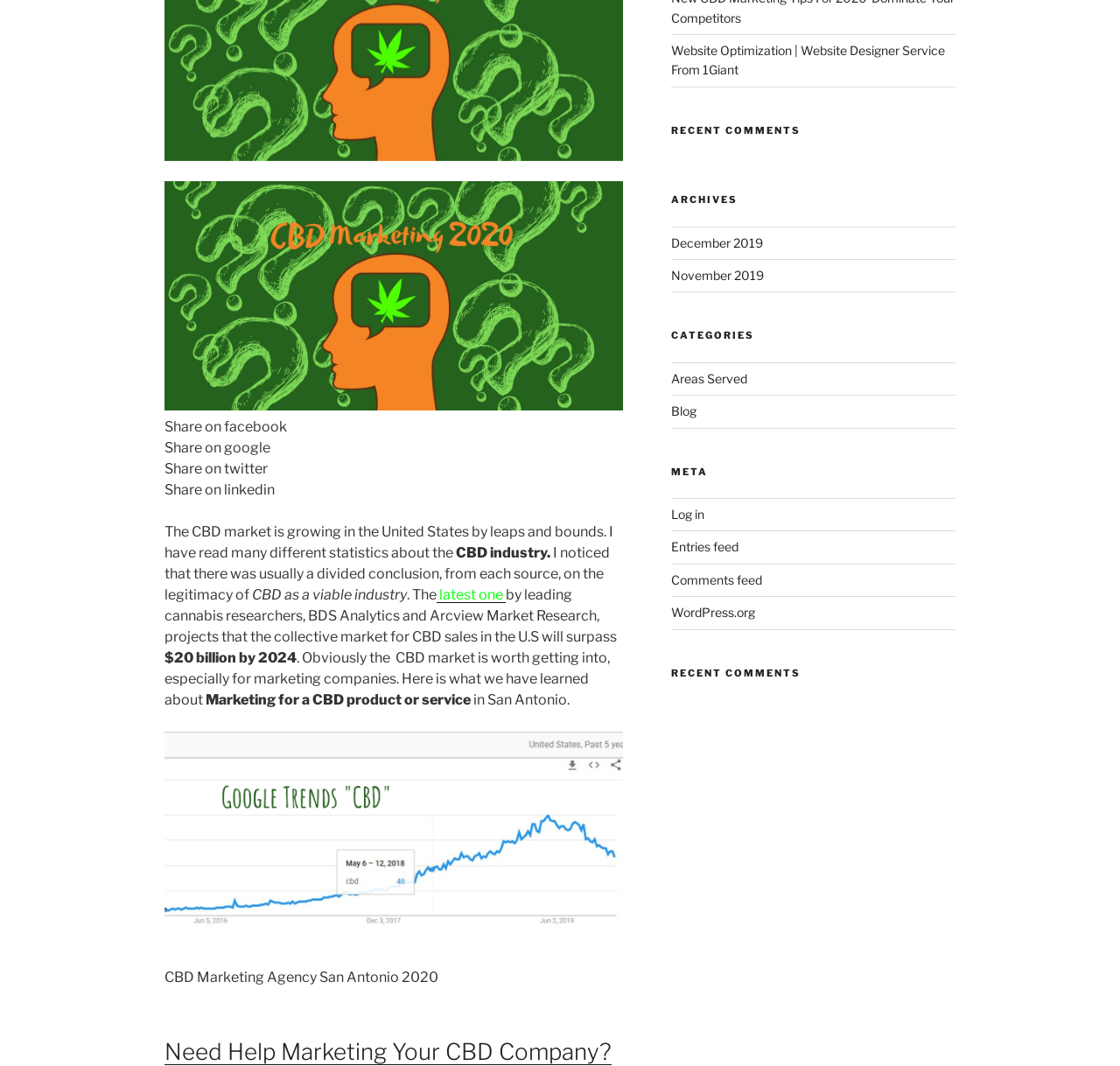Given the element description WordPress.org, predict the bounding box coordinates for the UI element in the webpage screenshot. The format should be (top-left x, top-left y, bottom-right x, bottom-right y), and the values should be between 0 and 1.

[0.599, 0.567, 0.674, 0.581]